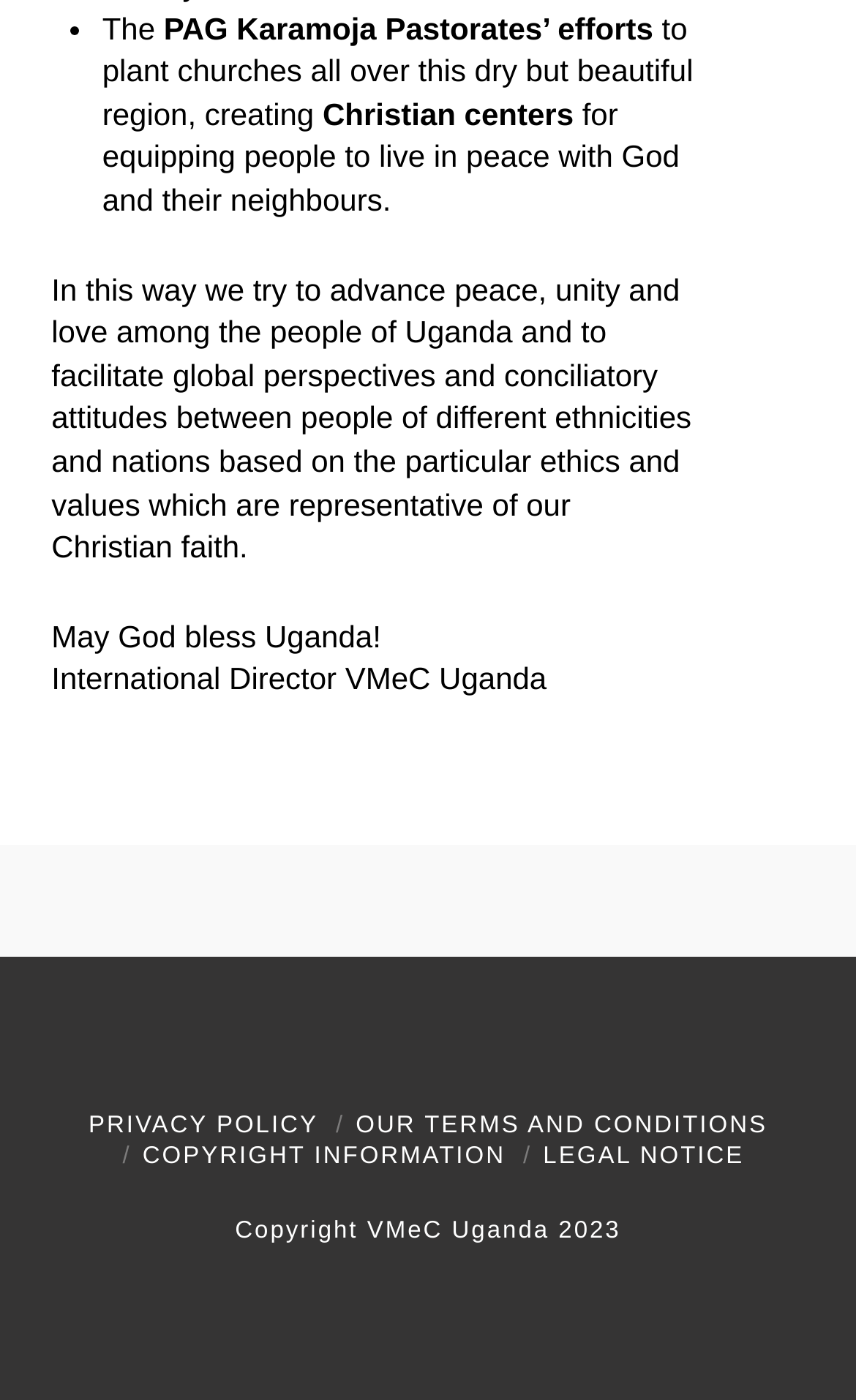Reply to the question with a brief word or phrase: What is the year of copyright mentioned on the webpage?

2023